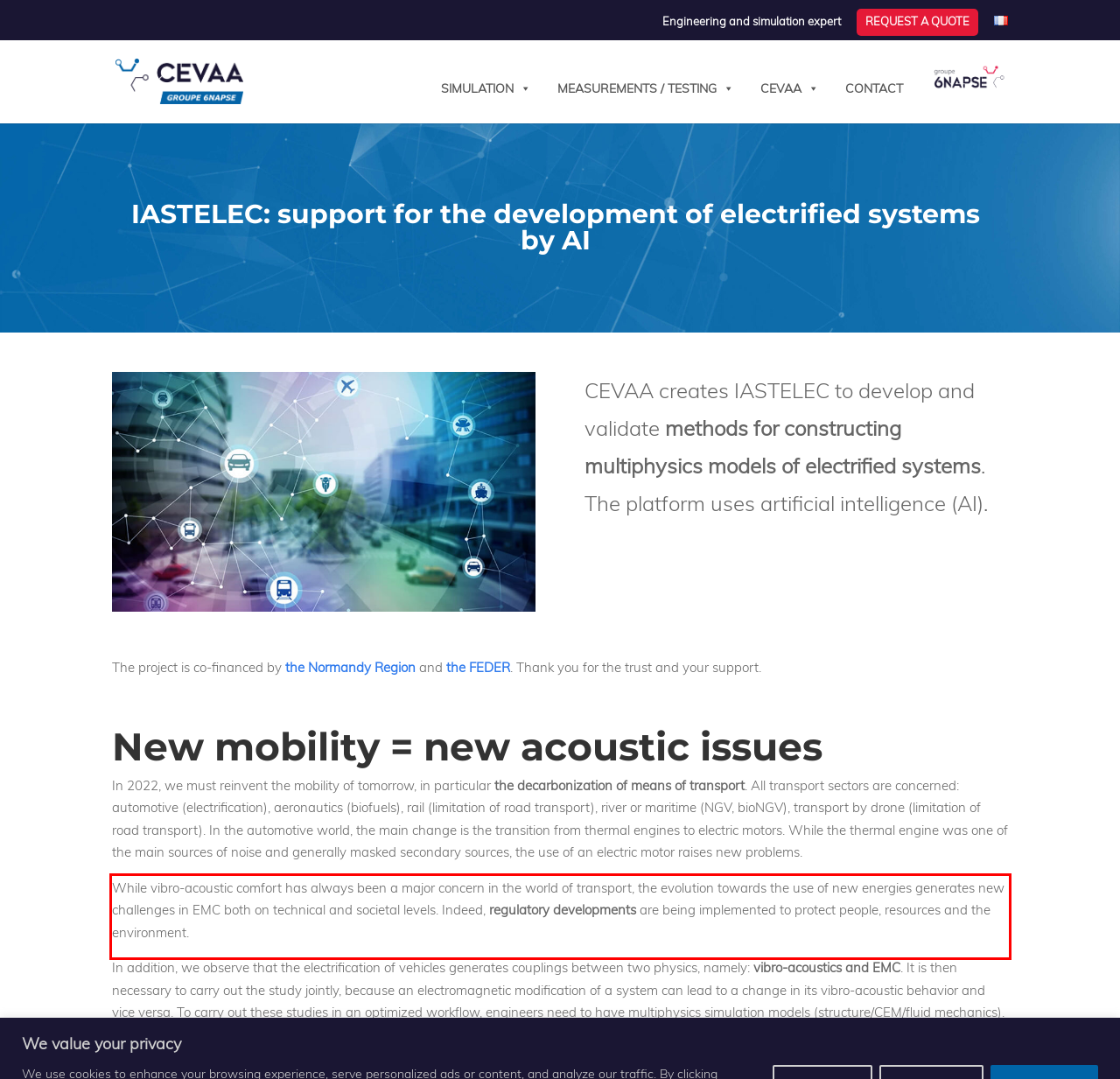Using the webpage screenshot, recognize and capture the text within the red bounding box.

While vibro-acoustic comfort has always been a major concern in the world of transport, the evolution towards the use of new energies generates new challenges in EMC both on technical and societal levels. Indeed, regulatory developments are being implemented to protect people, resources and the environment.